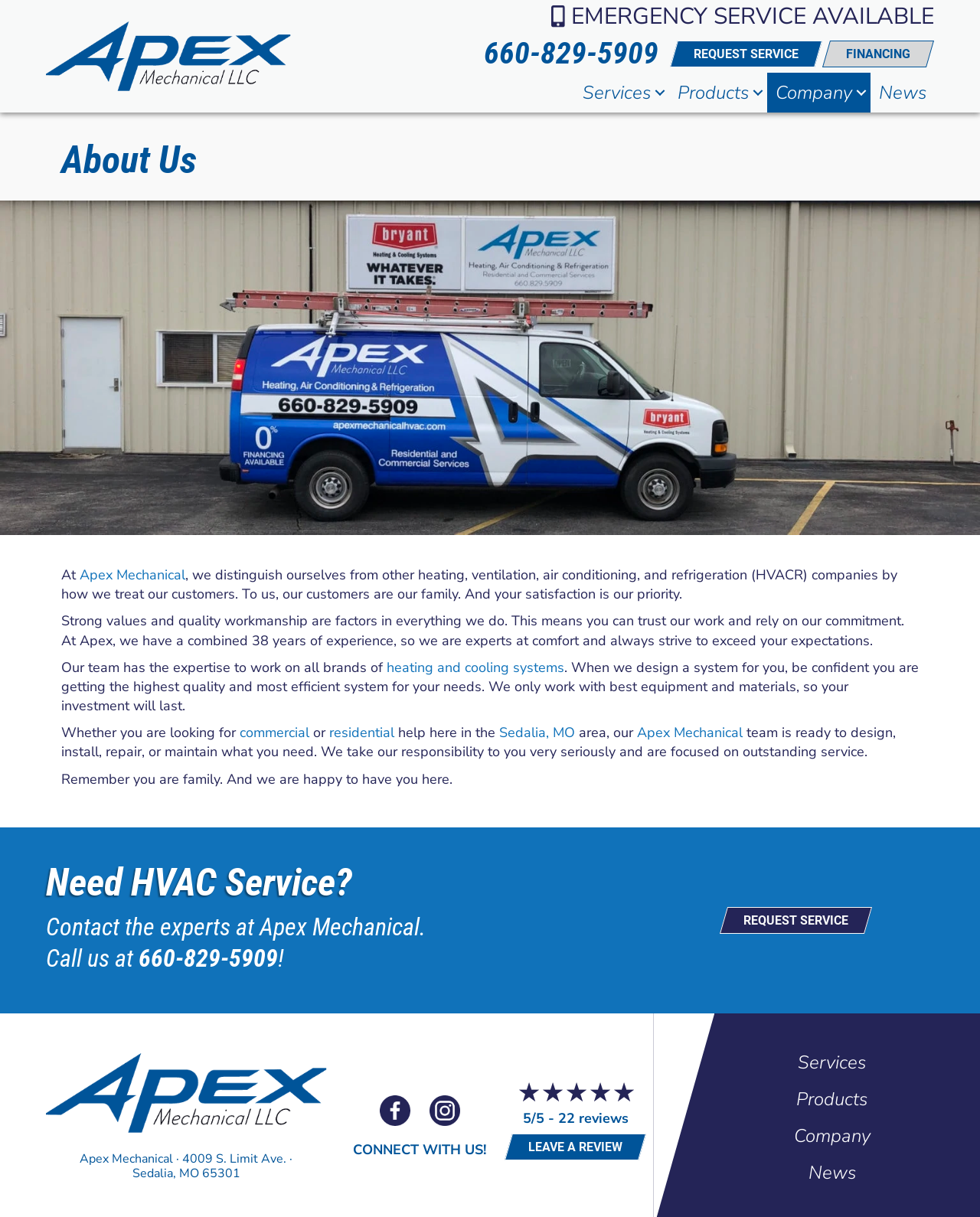What is the phone number to request service?
Based on the image, answer the question with as much detail as possible.

I found the phone number by looking at the link with the text '660-829-5909' which is located in the top section of the webpage, and also repeated in the 'Need HVAC Service?' section.